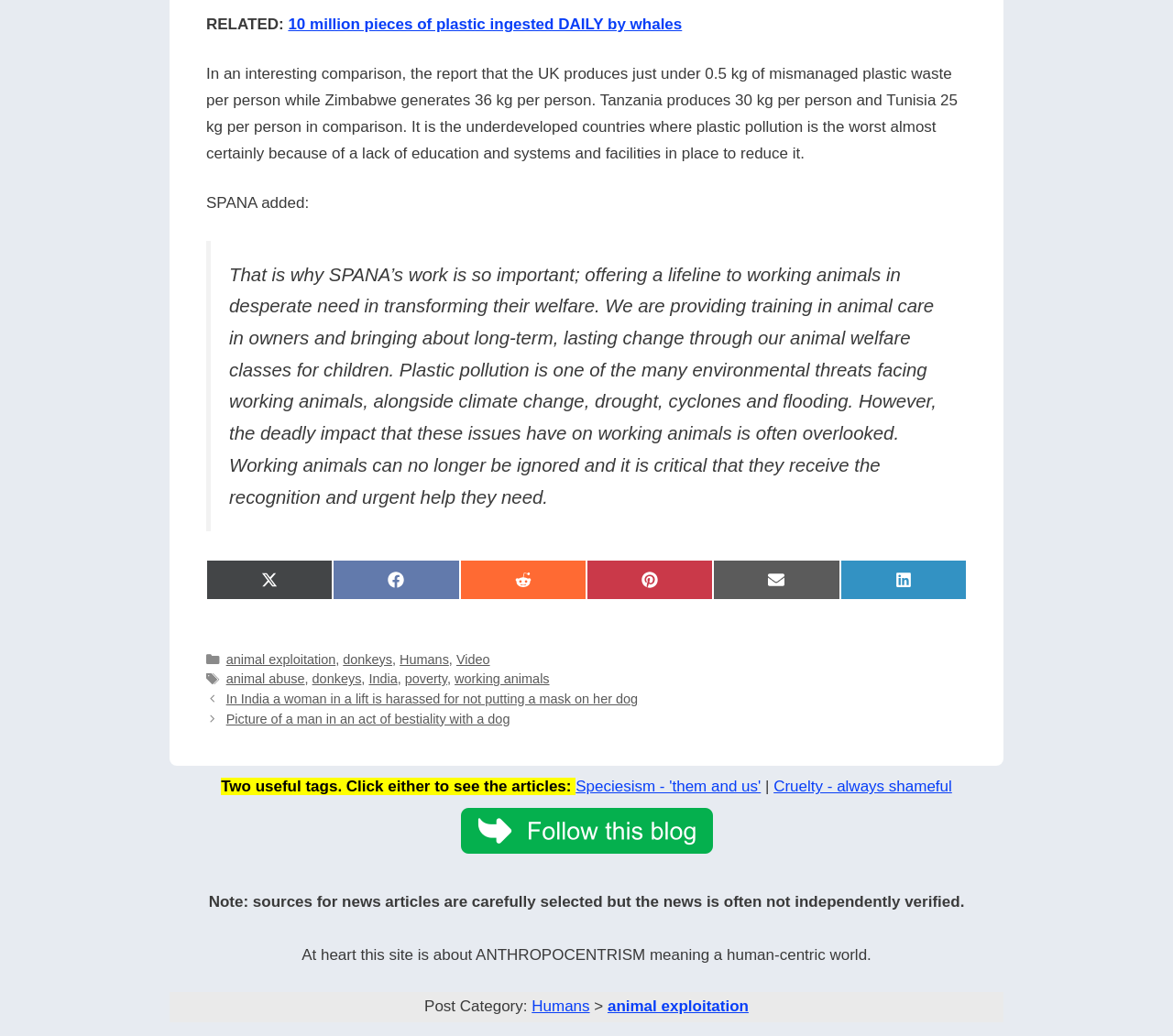Pinpoint the bounding box coordinates of the clickable area necessary to execute the following instruction: "Share on Twitter". The coordinates should be given as four float numbers between 0 and 1, namely [left, top, right, bottom].

[0.176, 0.54, 0.284, 0.579]